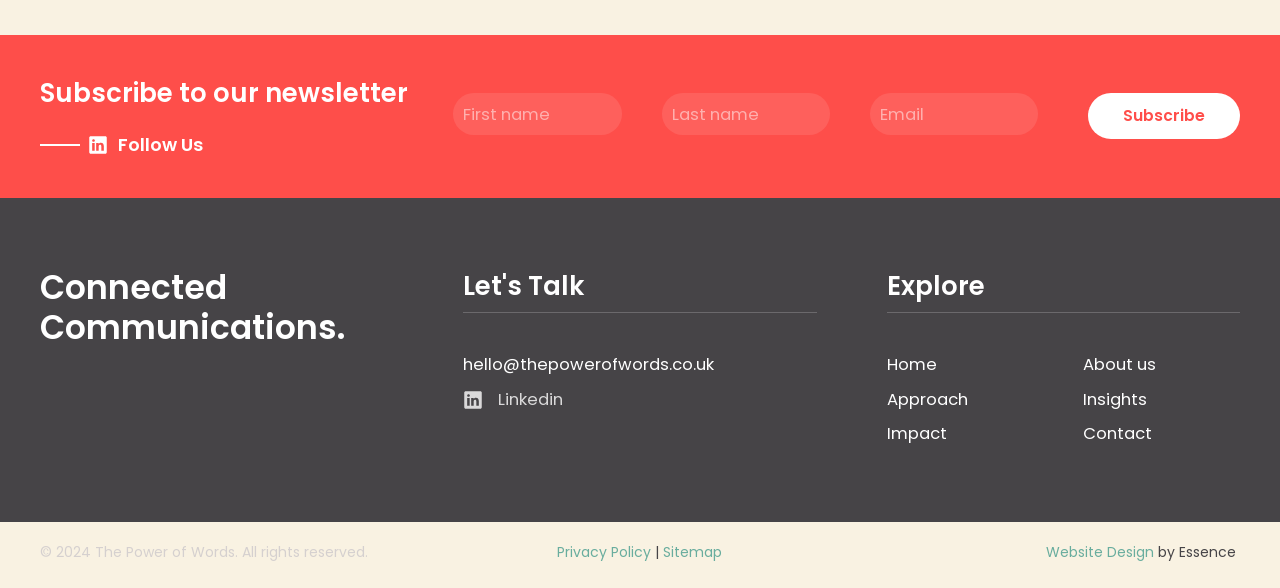What is the email address provided on this webpage?
Please interpret the details in the image and answer the question thoroughly.

The email address 'hello@thepowerofwords.co.uk' is provided on this webpage, as seen in the link element with the text 'hello@thepowerofwords.co.uk'.